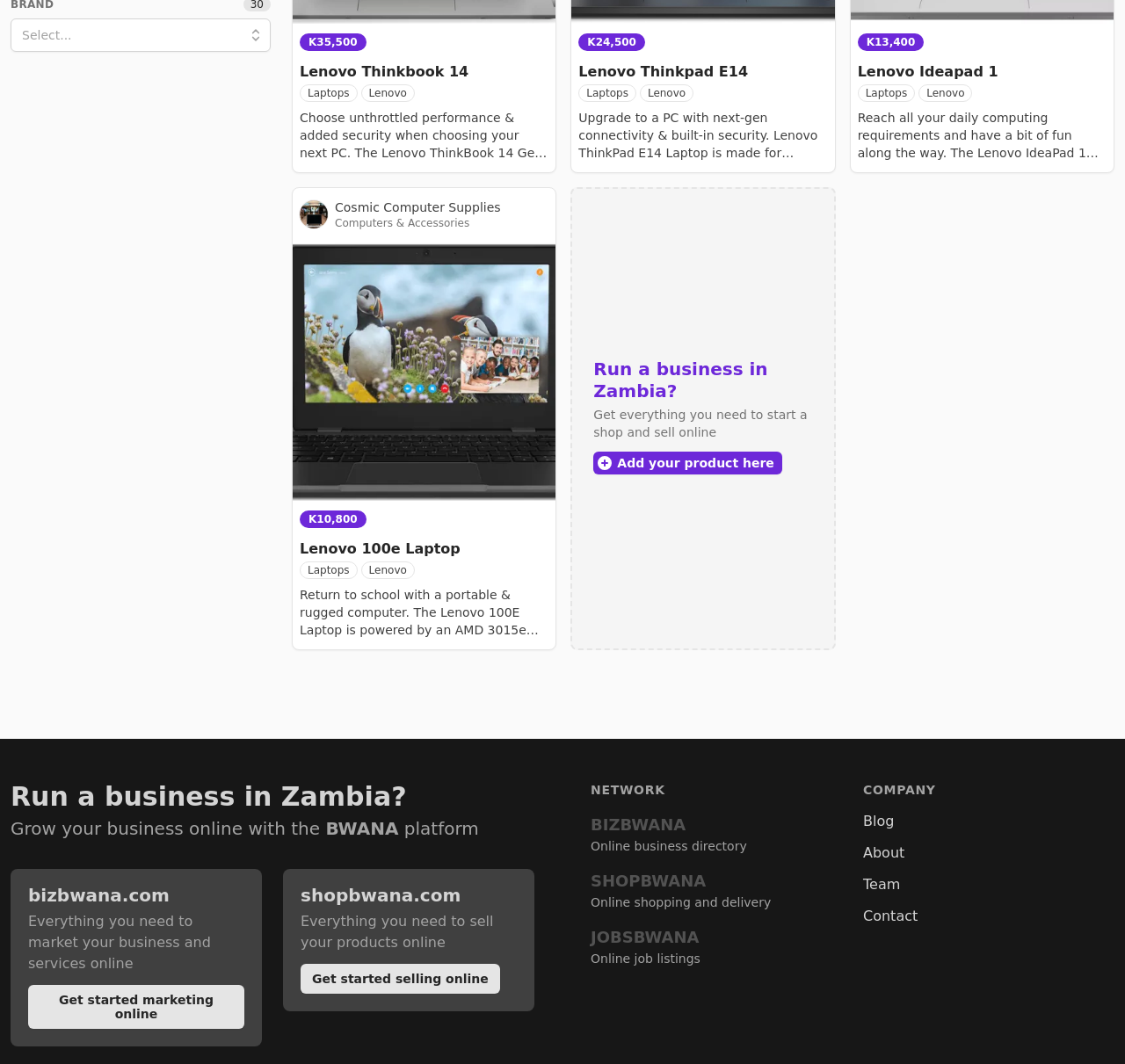Predict the bounding box coordinates of the UI element that matches this description: "Lenovo Thinkpad E14". The coordinates should be in the format [left, top, right, bottom] with each value between 0 and 1.

[0.514, 0.058, 0.665, 0.078]